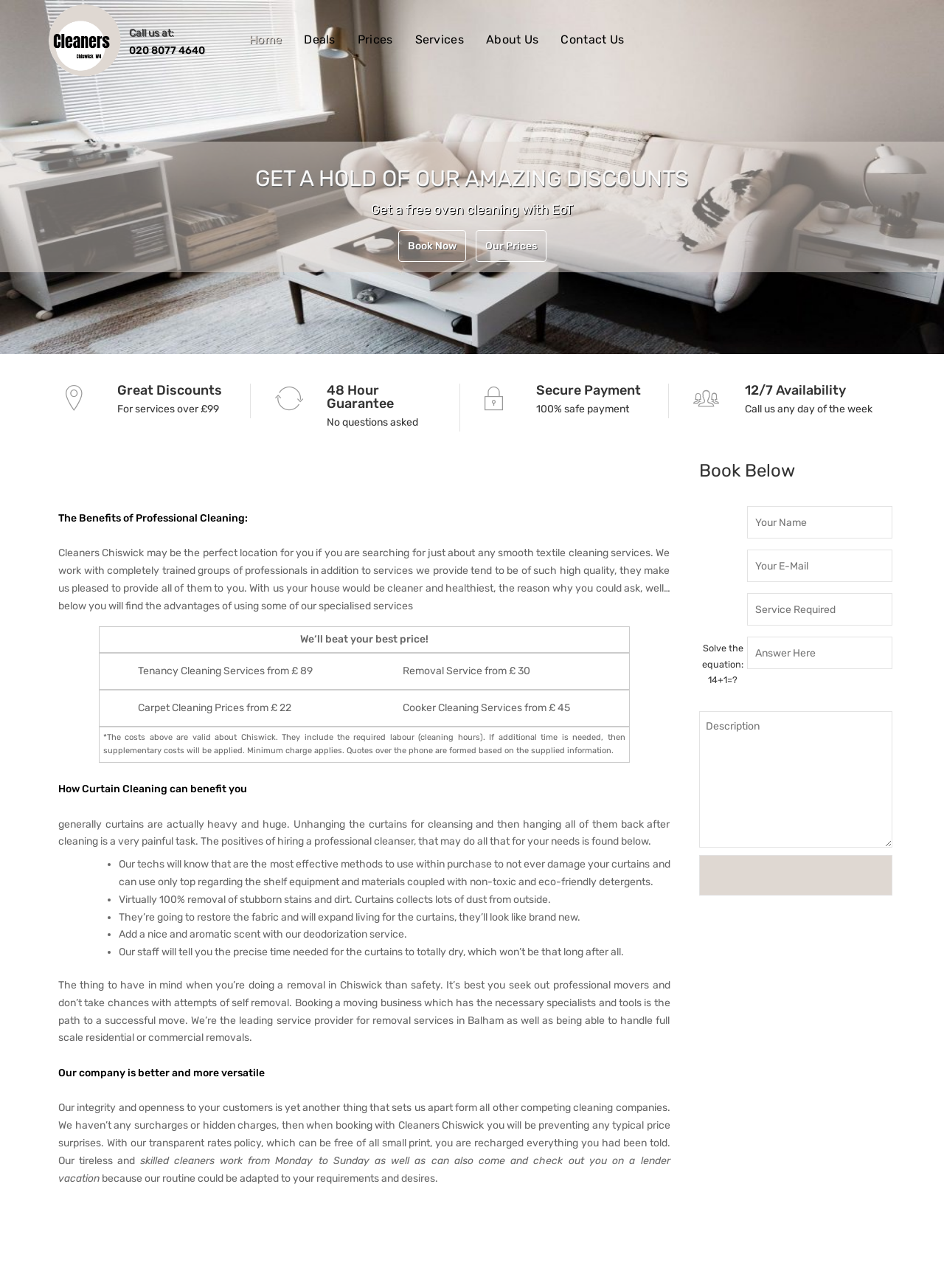Identify the bounding box coordinates for the element that needs to be clicked to fulfill this instruction: "Click the 'Book Now' button". Provide the coordinates in the format of four float numbers between 0 and 1: [left, top, right, bottom].

[0.421, 0.178, 0.493, 0.203]